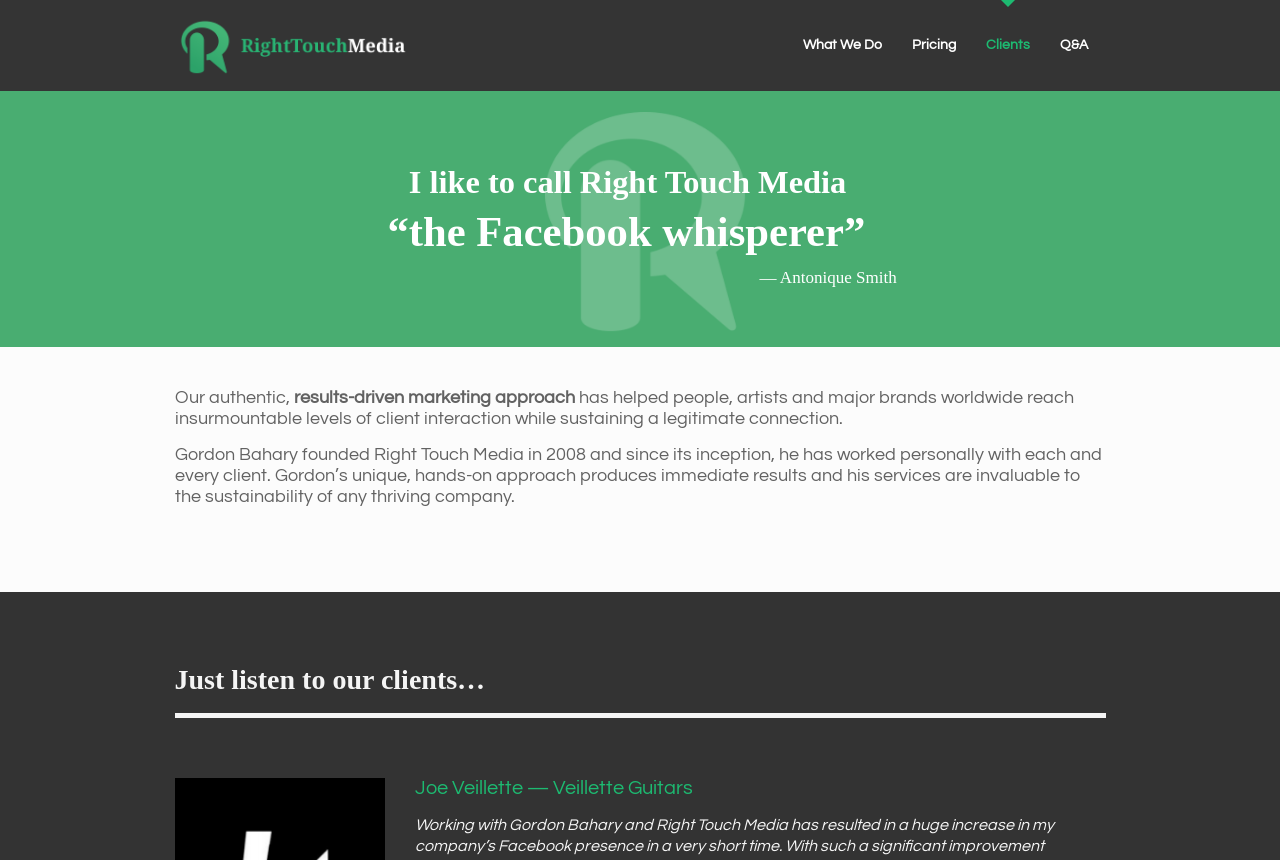Answer the question in a single word or phrase:
What is the name of the company?

Right Touch Media